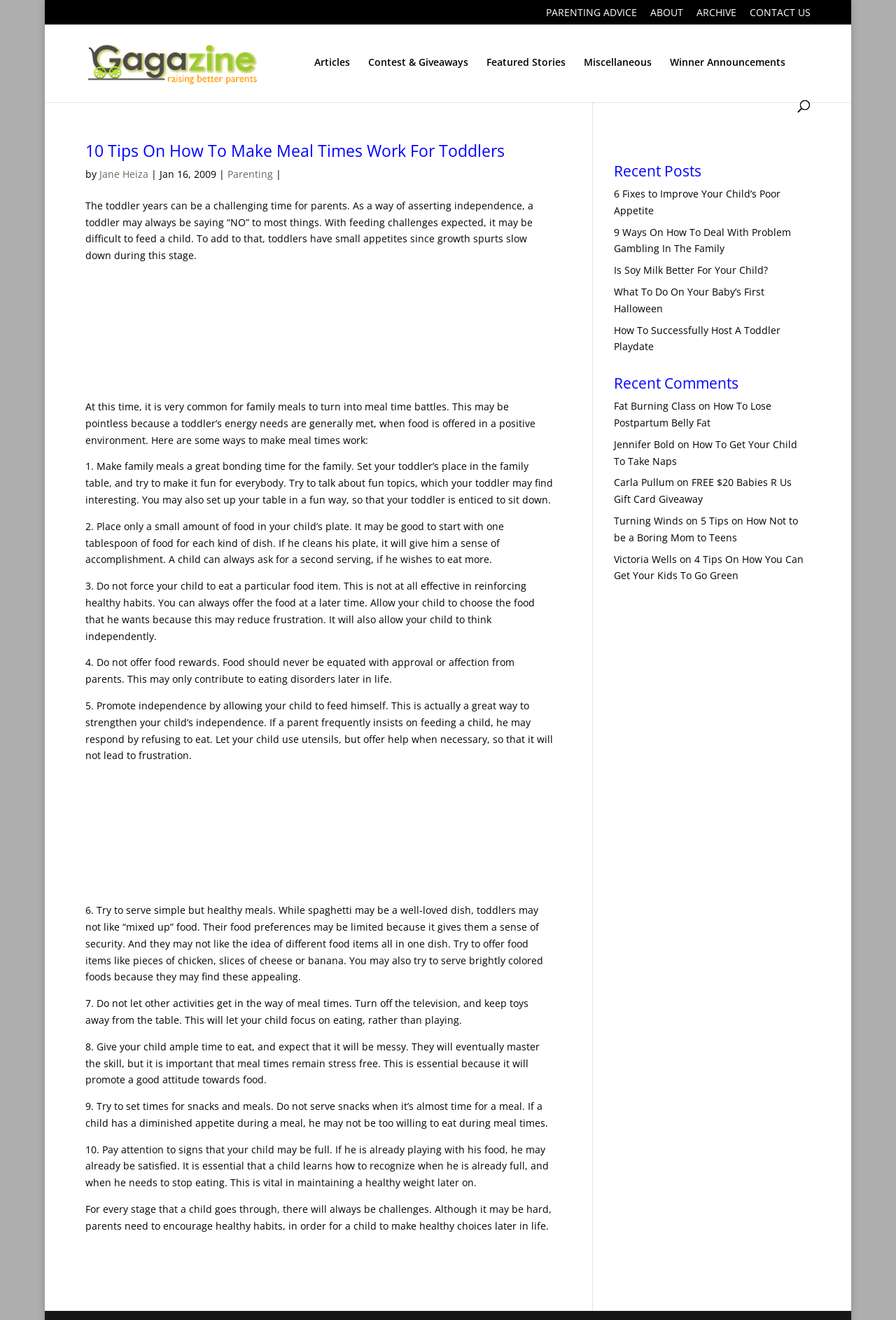Pinpoint the bounding box coordinates of the clickable area necessary to execute the following instruction: "Check the comments on the article". The coordinates should be given as four float numbers between 0 and 1, namely [left, top, right, bottom].

[0.685, 0.285, 0.905, 0.301]